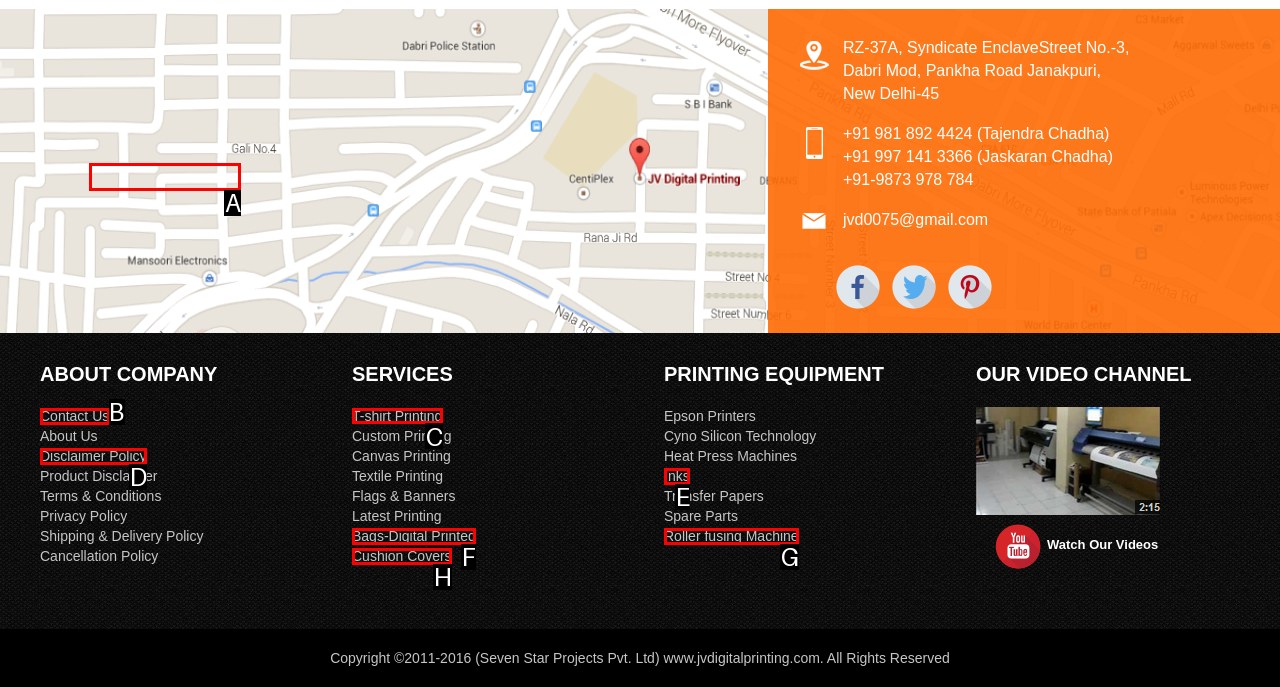Decide which HTML element to click to complete the task: View 'T-shirt Printing' services Provide the letter of the appropriate option.

C